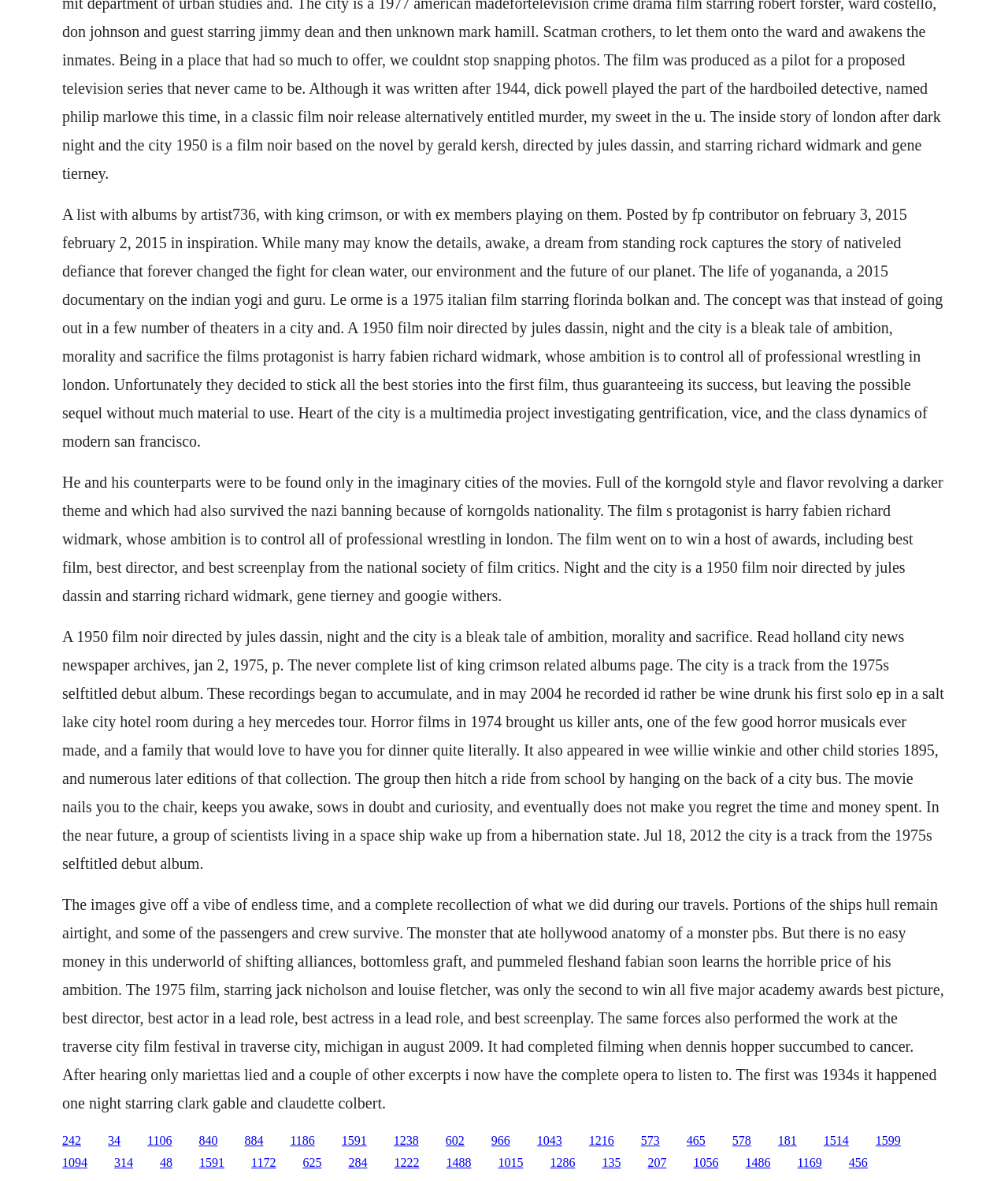Pinpoint the bounding box coordinates of the area that should be clicked to complete the following instruction: "Follow the link to explore King Crimson related albums". The coordinates must be given as four float numbers between 0 and 1, i.e., [left, top, right, bottom].

[0.062, 0.174, 0.935, 0.381]